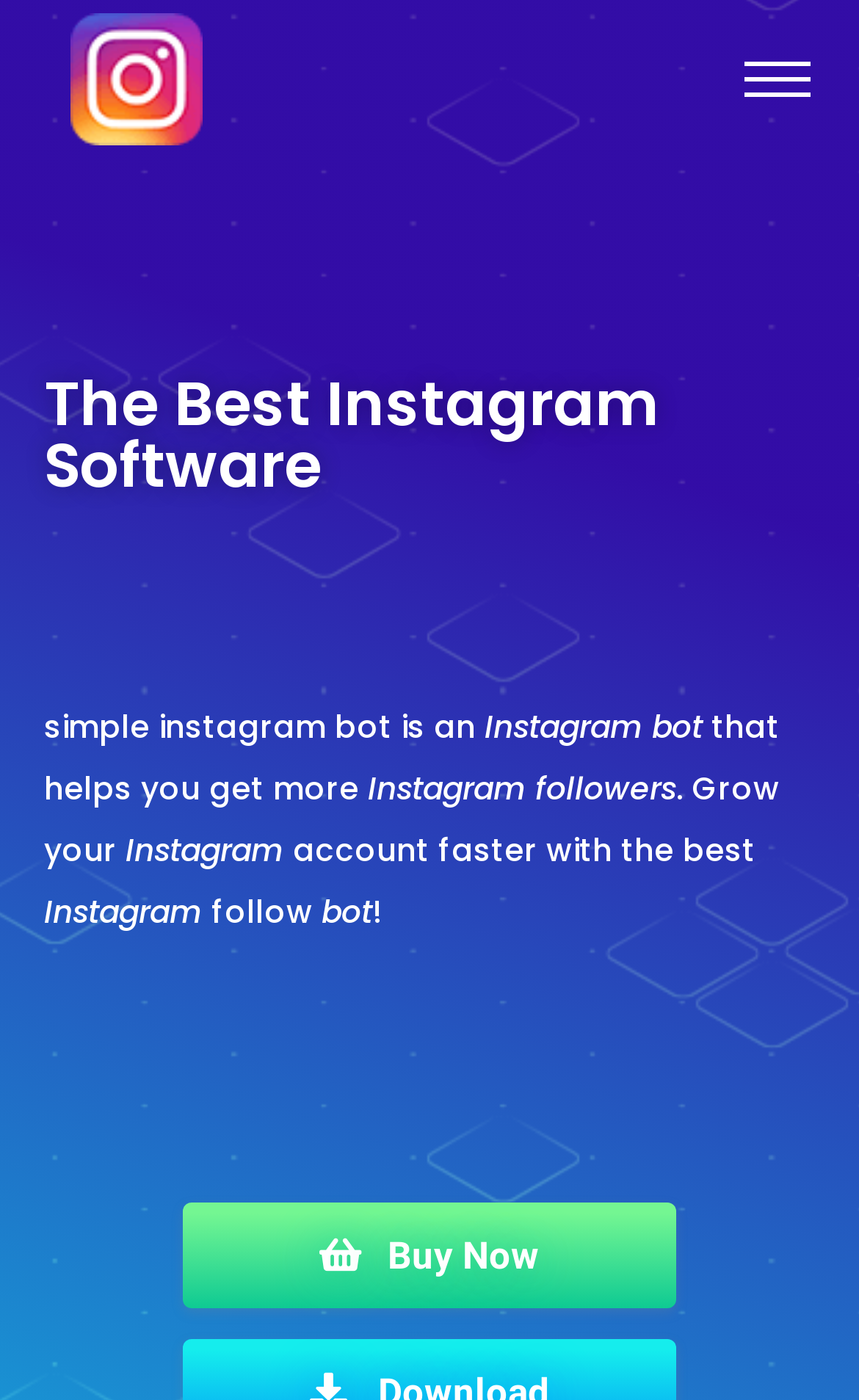What is the purpose of the Simple Instagram Bot?
Give a detailed explanation using the information visible in the image.

Based on the webpage content, the Simple Instagram Bot is designed to help users increase their Instagram followers, likes, and comments. This is evident from the text 'Get more real followers, likes, comments on Instagram' and 'Grow your account faster with the best follow bot'.